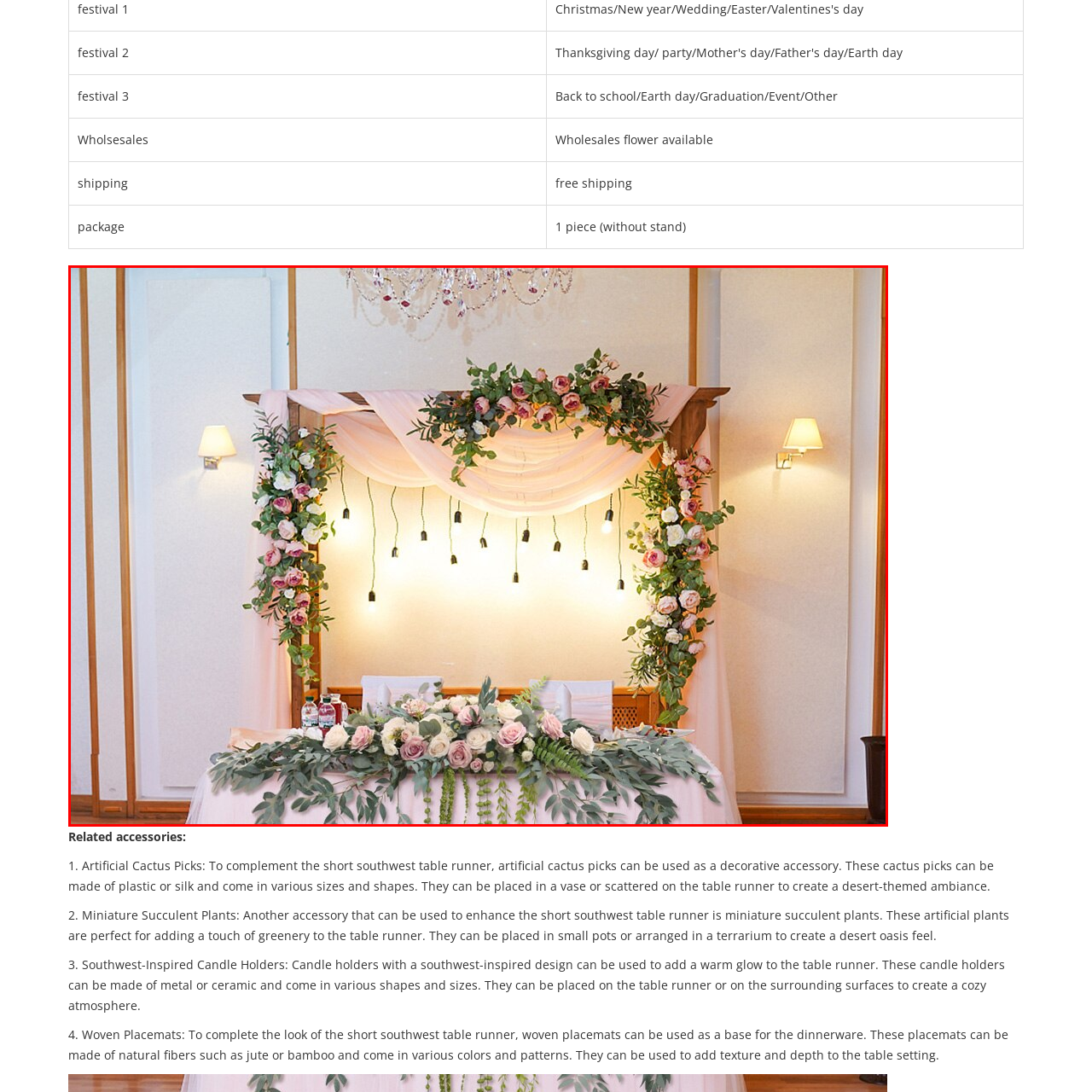What is above the table?
Please analyze the image within the red bounding box and offer a comprehensive answer to the question.

According to the caption, above the table, delicate light fixtures dangle softly, illuminating the scene, which creates a romantic atmosphere.